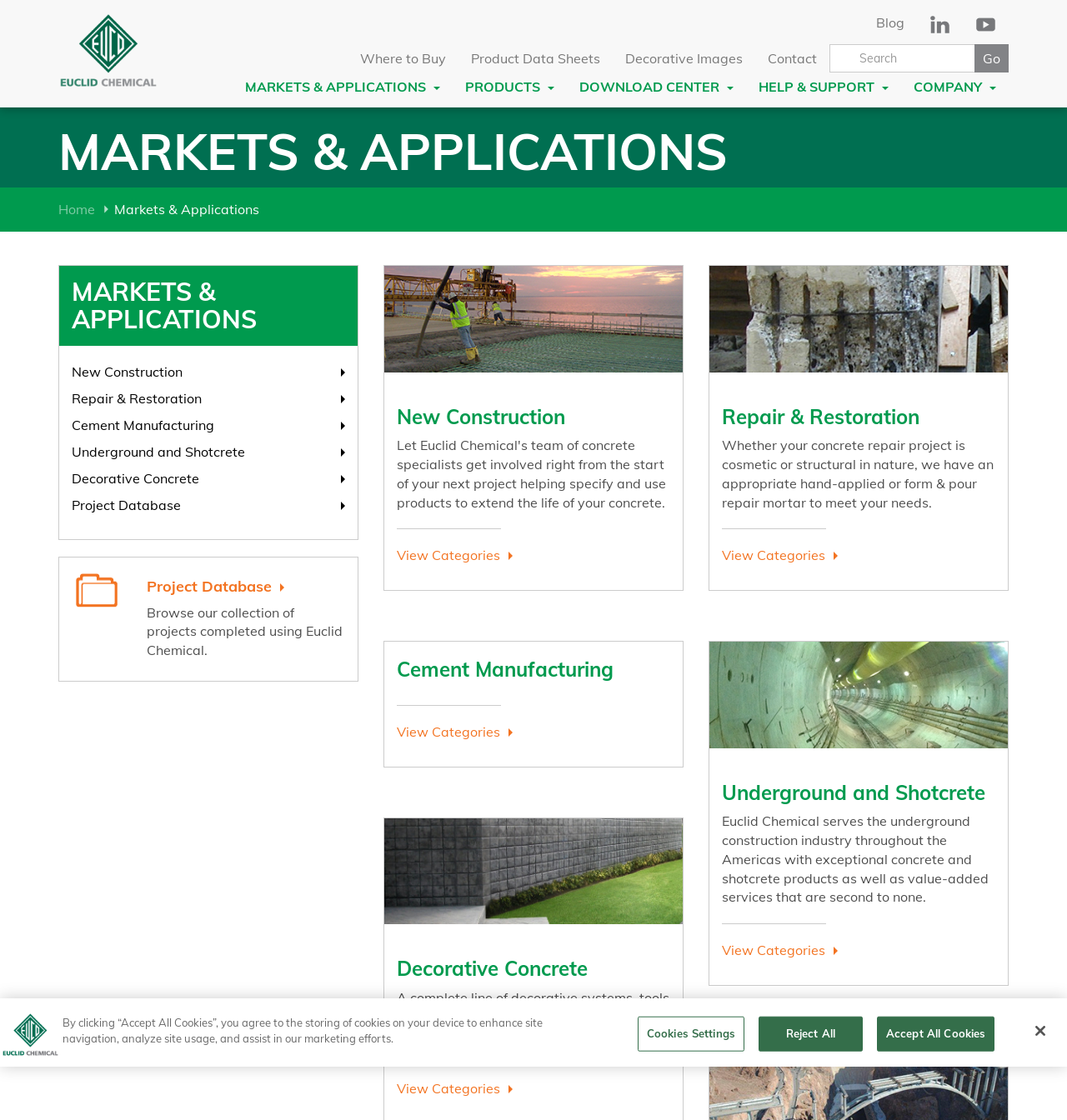Please identify the primary heading on the webpage and return its text.

MARKETS & APPLICATIONS